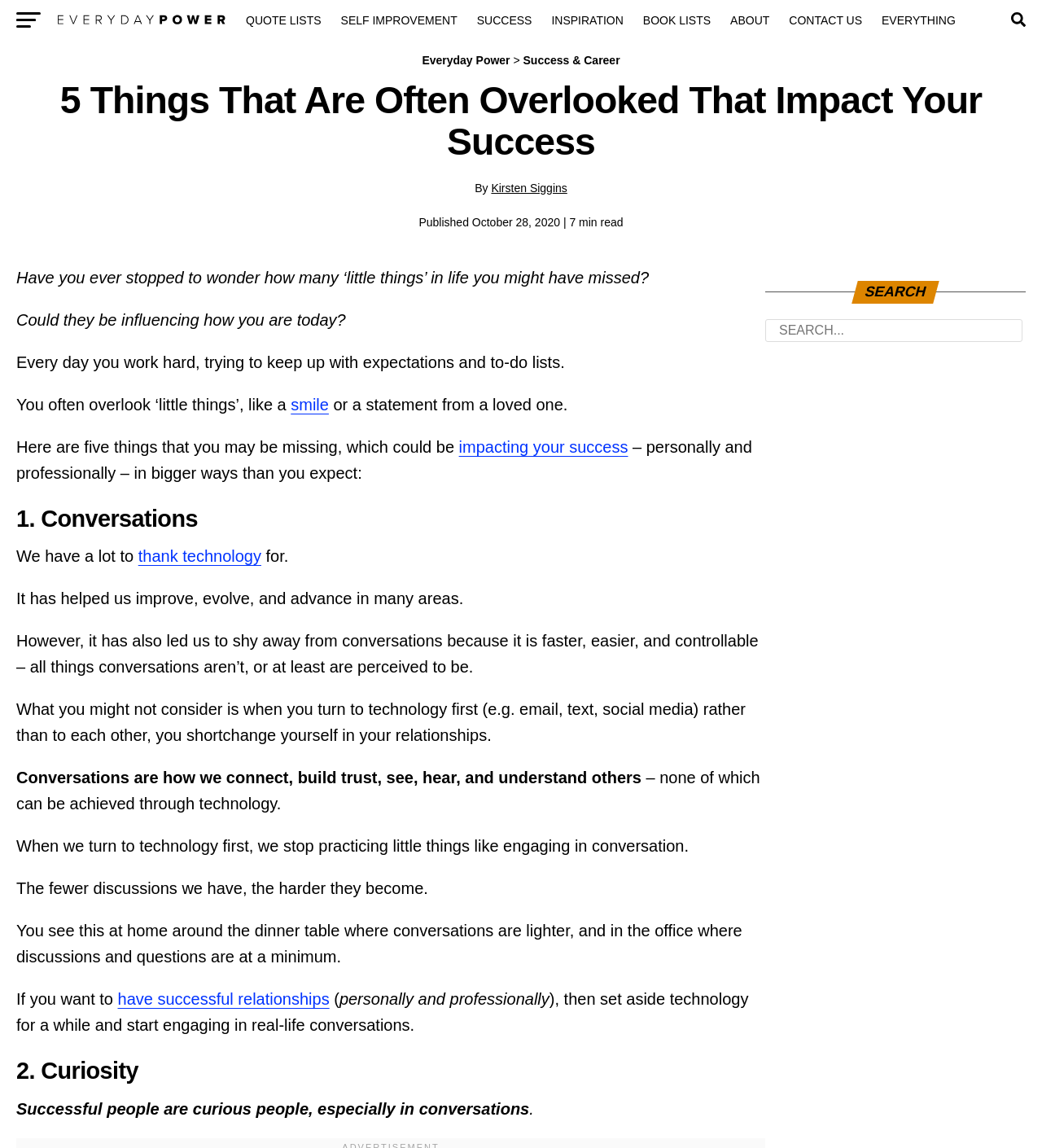Please answer the following question using a single word or phrase: 
What is the first thing that is often overlooked that impacts success?

Conversations